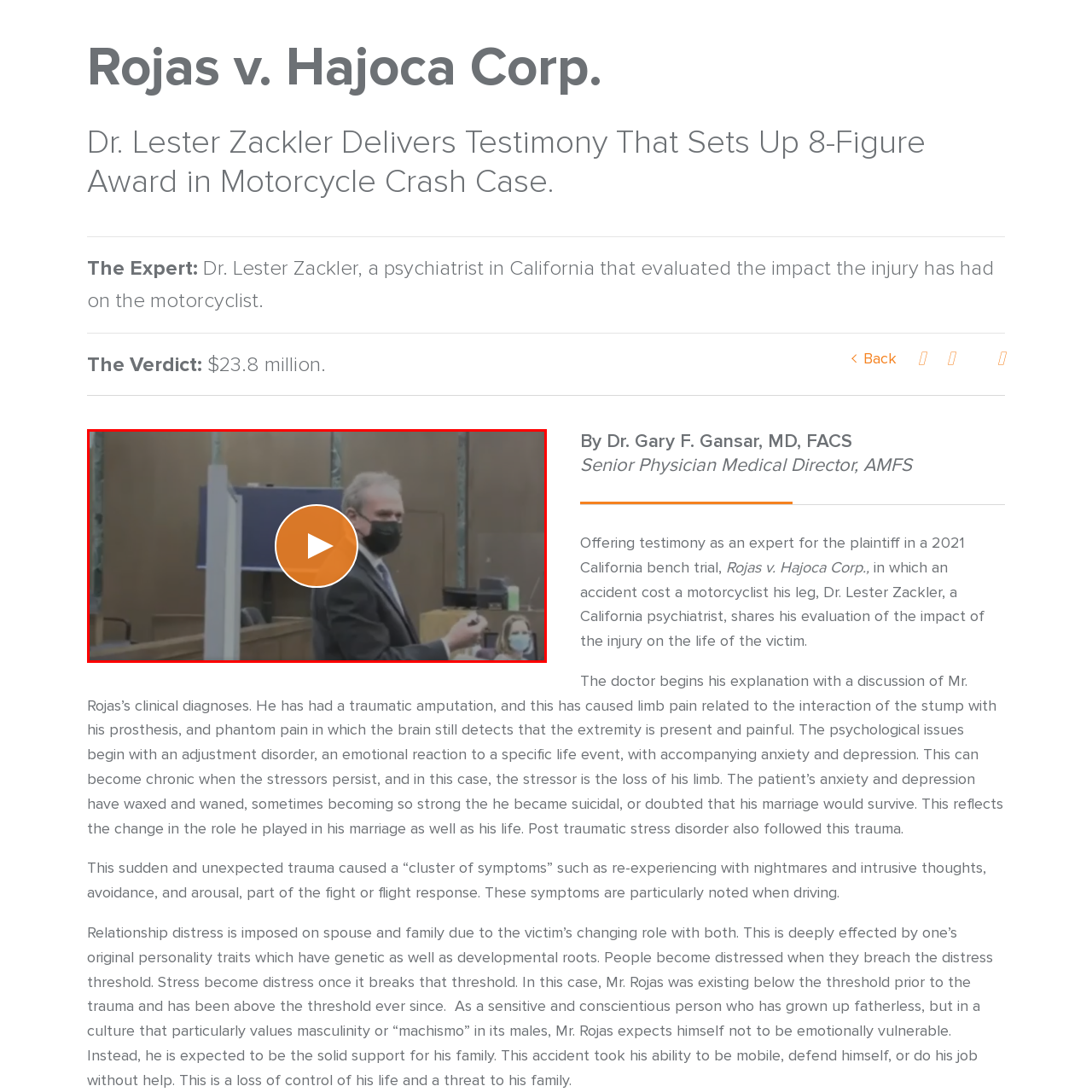Describe all the elements and activities occurring in the red-outlined area of the image extensively.

In this courtroom scene, a man, likely an expert witness, is seen addressing the court while gesturing emphatically. He is dressed in formal attire, including a suit and a mask, as health protocols are being observed. Behind him, a presentation board can be seen, indicating he may be presenting visual evidence or information pertinent to the case at hand. In the foreground, a woman, also wearing a mask, watches attentively, suggesting her engagement in the proceedings. This moment captures a critical phase in the trial, specifically in the case of *Rojas v. Hajoca Corp.*, where expert testimonies help elucidate the trauma and its impacts on the victim's life.